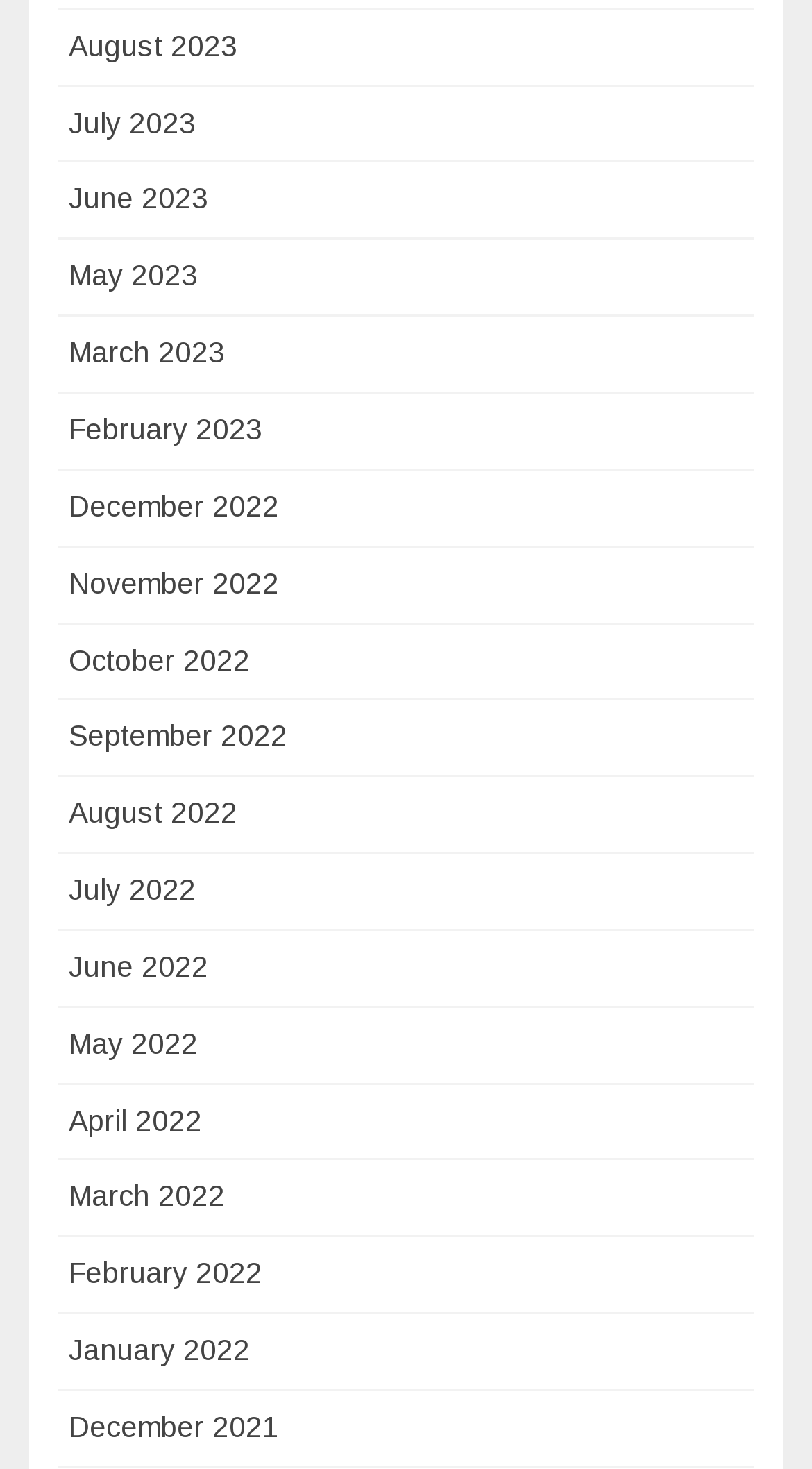Respond with a single word or phrase:
Are the links in chronological order?

Yes